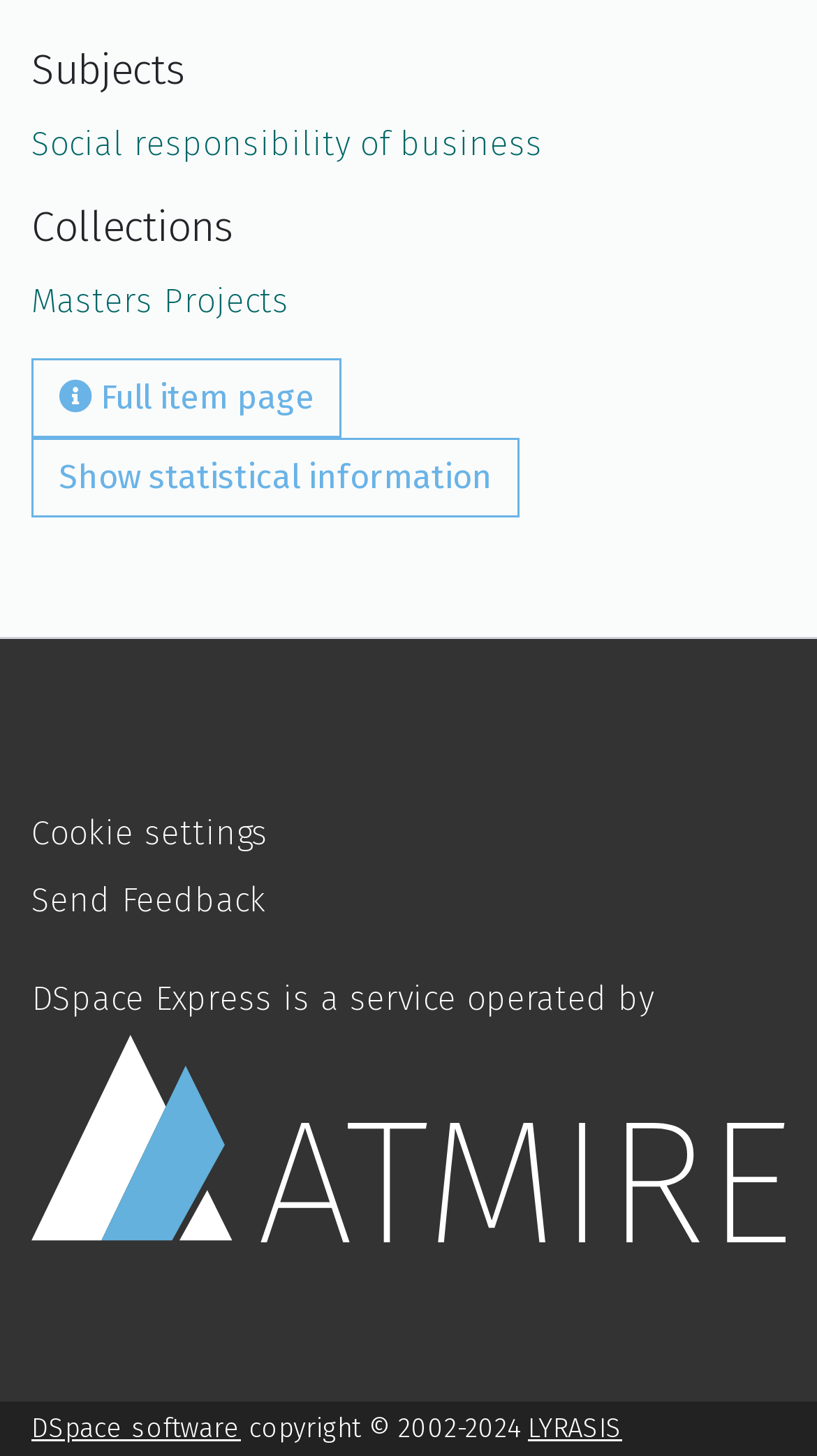Determine the bounding box coordinates for the clickable element required to fulfill the instruction: "View Social responsibility of business". Provide the coordinates as four float numbers between 0 and 1, i.e., [left, top, right, bottom].

[0.038, 0.085, 0.664, 0.112]